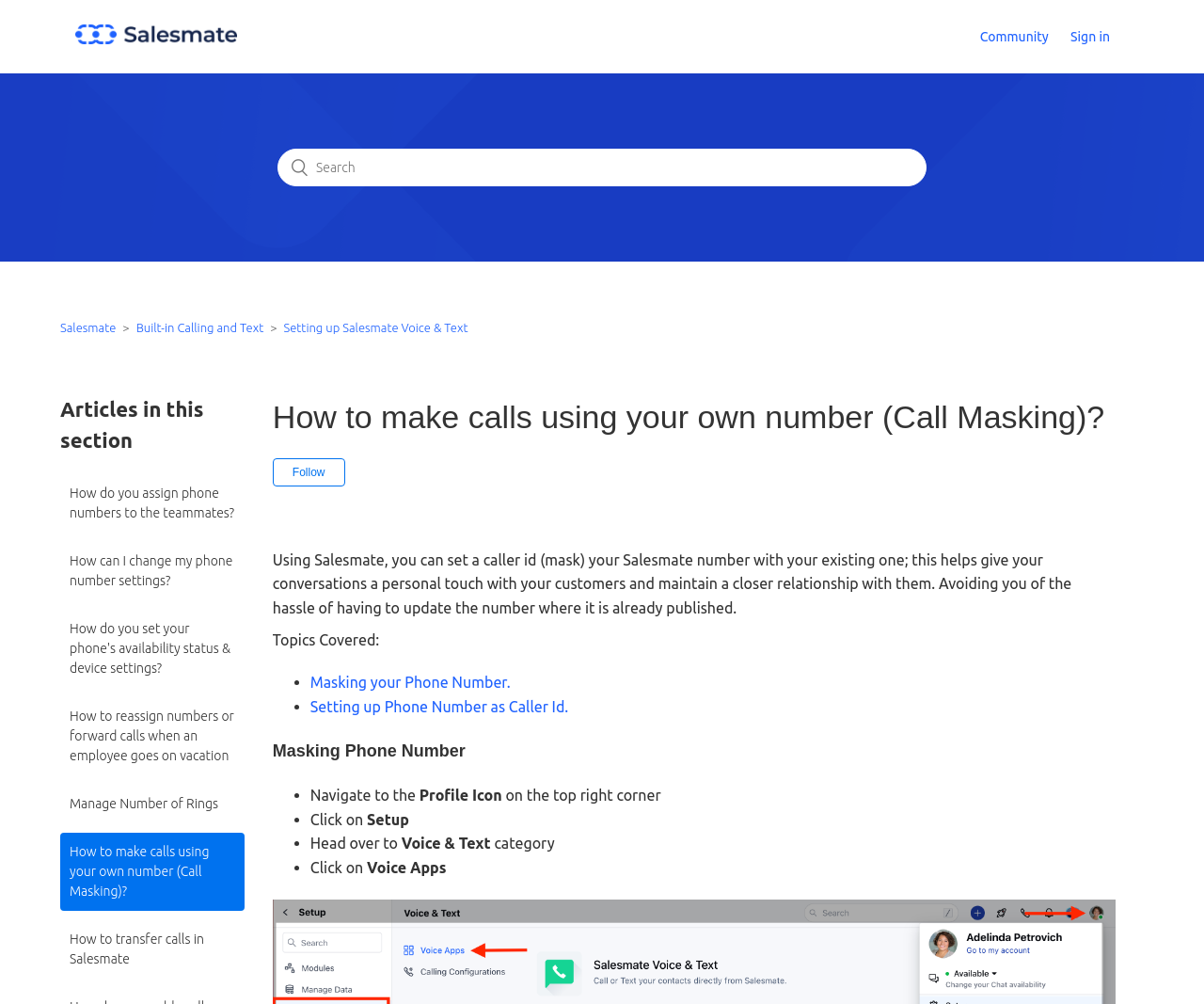Where can you find the setup option?
Please look at the screenshot and answer using one word or phrase.

Profile Icon